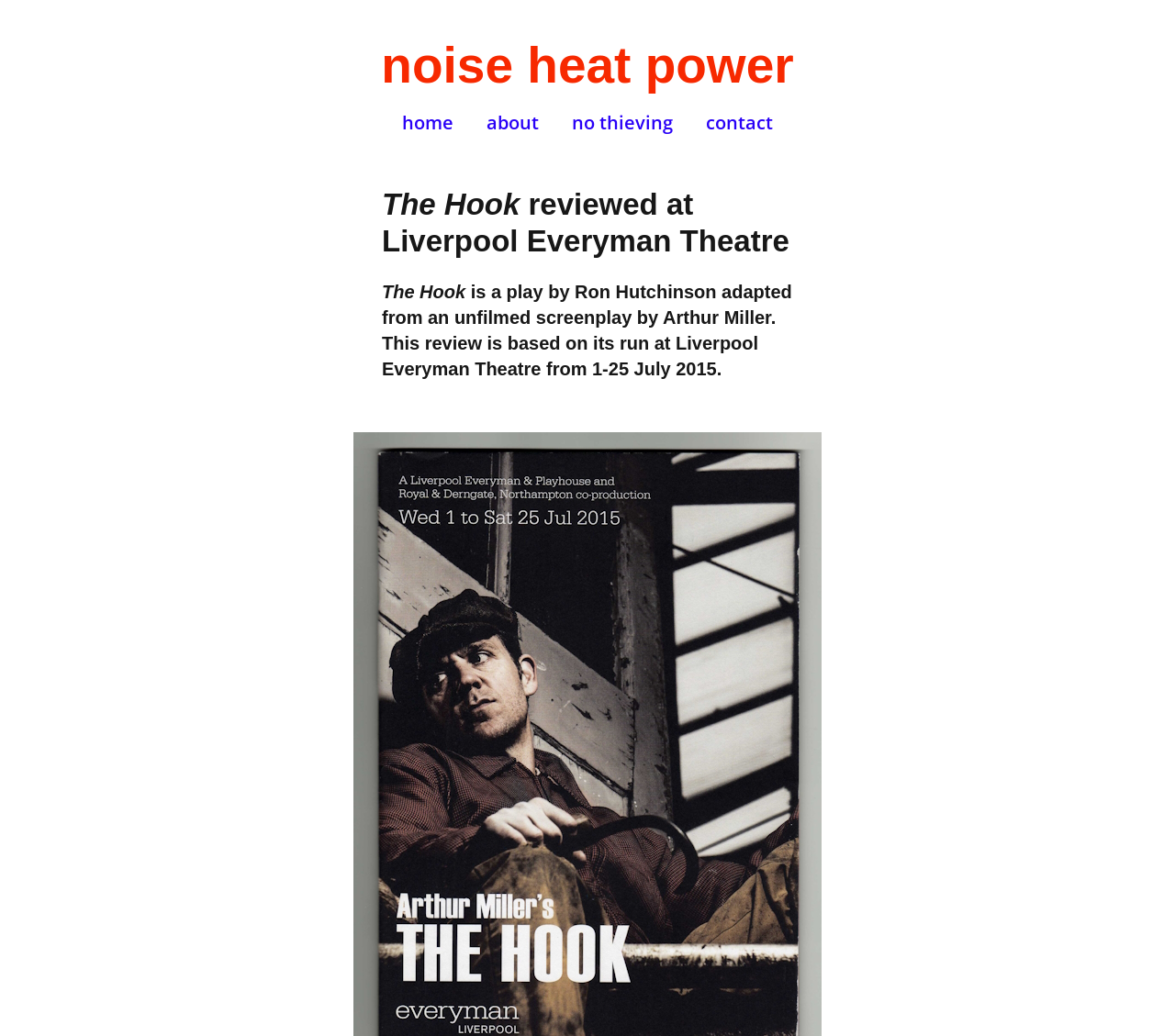Provide an in-depth caption for the elements present on the webpage.

The webpage is a review of the play "The Hook" by Ron Hutchinson, based on the unfilmed screenplay by Arthur Miller, which ran at Liverpool Everyman Theatre from 1-25 July 2015. 

At the top of the page, there is a heading "noise heat power" which is also a link. Below this heading, there are four links aligned horizontally: "home", "about", "no thieving", and "contact". 

Below these links, there is a main content section. The first heading in this section is "The Hook reviewed at Liverpool Everyman Theatre". Immediately below this heading, there is a longer heading that summarizes the play, stating that it is an adaptation by Ron Hutchinson from an unfilmed screenplay by Arthur Miller, and that the review is based on its run at Liverpool Everyman Theatre from 1-25 July 2015.